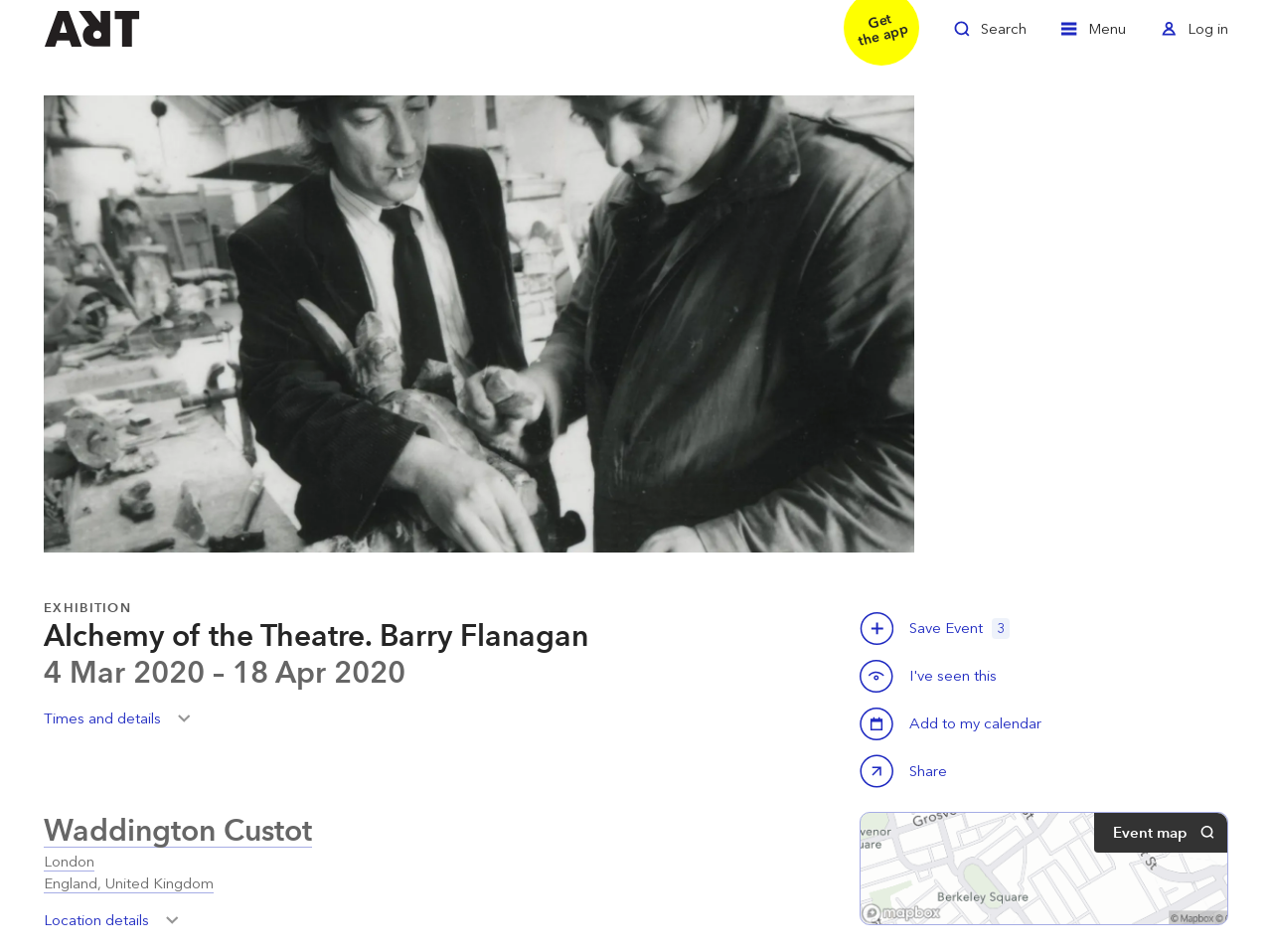Give a detailed explanation of the elements present on the webpage.

The webpage is about an exhibition titled "Alchemy of the Theatre" by Barry Flanagan at Waddington Custot in London. At the top left corner, there are three links: "Welcome to ArtRabbit", "Toggle Search", and "Toggle Menu", followed by "Toggle Log in" at the top right corner. 

Below these links, there is a prominent image of the exhibition, accompanied by a "Zoom in" link. 

The main content of the webpage is divided into sections. The first section has three headings: "EXHIBITION", "Alchemy of the Theatre. Barry Flanagan", and "4 Mar 2020 – 18 Apr 2020", which provide details about the exhibition. 

Below these headings, there are several buttons and links, including "Times and details Toggle", "Save this event", "Calendar", and "Share Alchemy of the Theatre. Barry Flanagan". The "Save this event" button is duplicated, and the "Calendar" button has a text "Add to my calendar" next to it. 

Further down, there is a heading "Waddington Custot" with a link to the gallery's website, followed by a link to the location "London England, United Kingdom". A "Location details Toggle Location details" button and a "Event map" text are located at the bottom of the page.